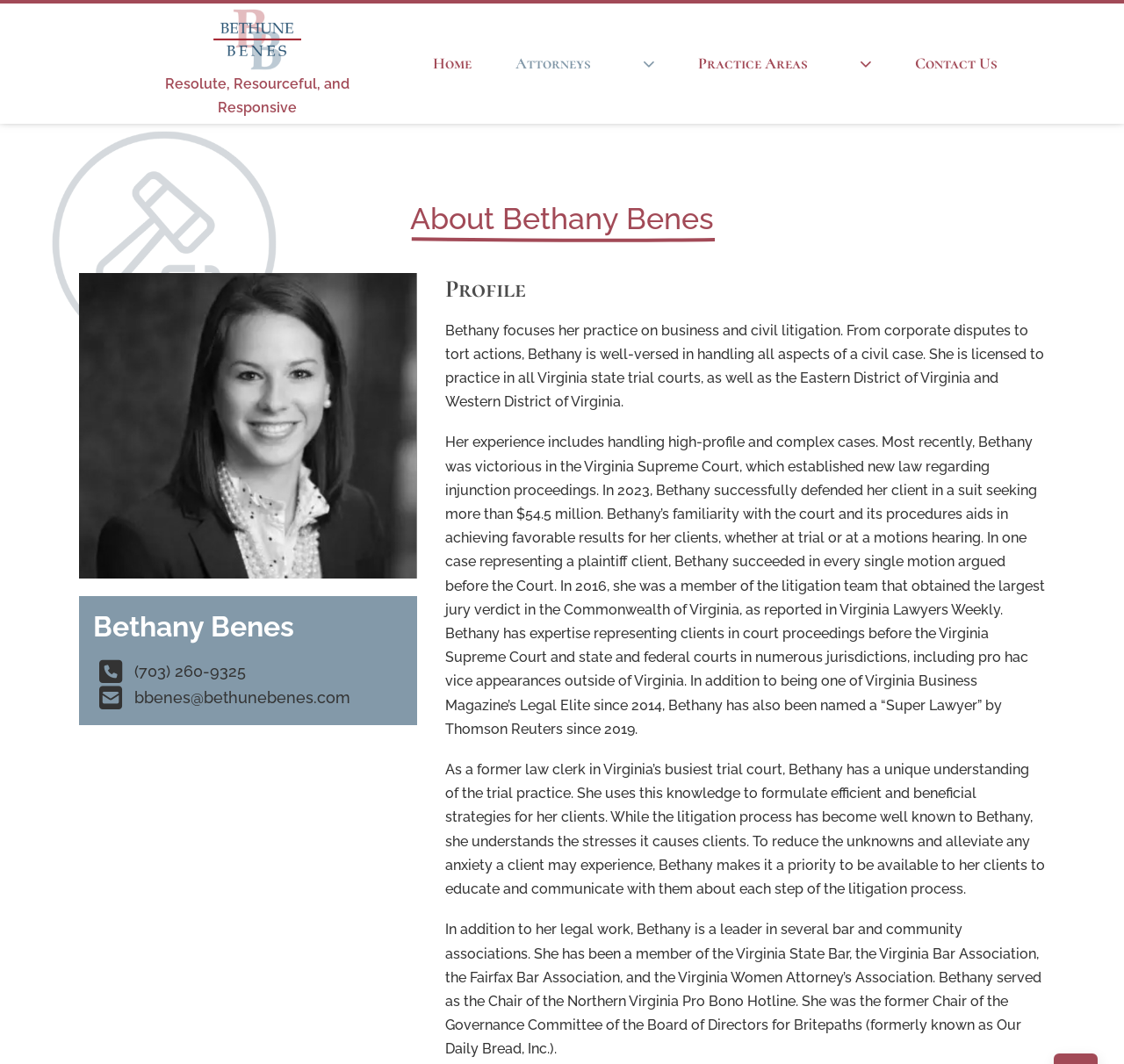Offer a comprehensive description of the webpage’s content and structure.

This webpage is about Bethany Benes, an experienced attorney in the Washington metropolitan area. At the top left, there is a logo of "Bethune Benes" with a link to the homepage. Next to it, there is a tagline "Resolute, Resourceful, and Responsive". 

The main navigation menu is located at the top center, consisting of links to "Home", "Attorneys", "Practice Areas", and "Contact Us". The "Attorneys" and "Practice Areas" links have sub-menus that can be expanded.

Below the navigation menu, there is a section dedicated to Bethany Benes. Her name is displayed prominently, accompanied by a professional photo on the left. On the right, there is a brief introduction to her practice, including her phone number and email address.

The main content of the page is divided into sections, each with a clear heading. The first section, "Profile", provides an overview of Bethany's practice, including her expertise in business and civil litigation. The following sections detail her experience, including high-profile cases, successful defenses, and notable achievements. 

Throughout the page, there are no prominent images aside from Bethany's professional photo. The layout is clean, with ample whitespace between sections, making it easy to read and navigate.